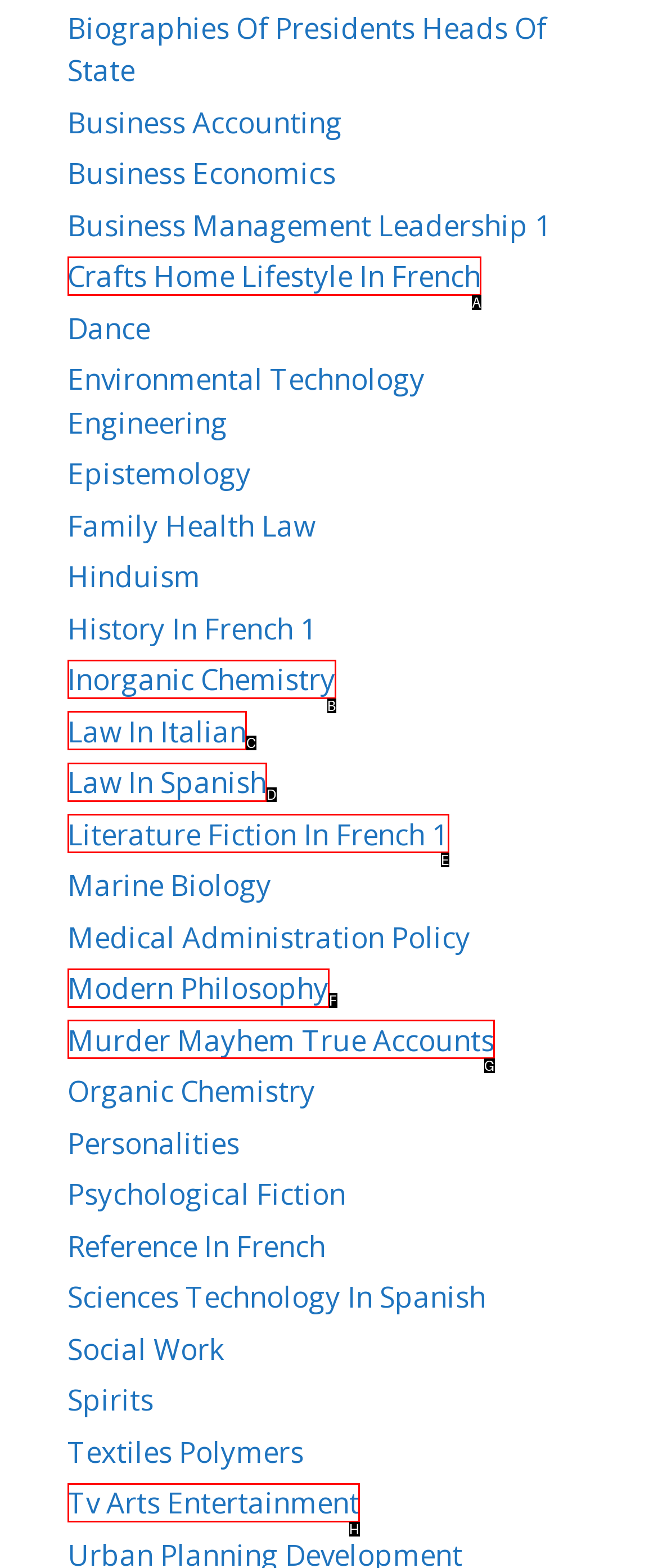Pick the option that corresponds to: Murder Mayhem True Accounts
Provide the letter of the correct choice.

G